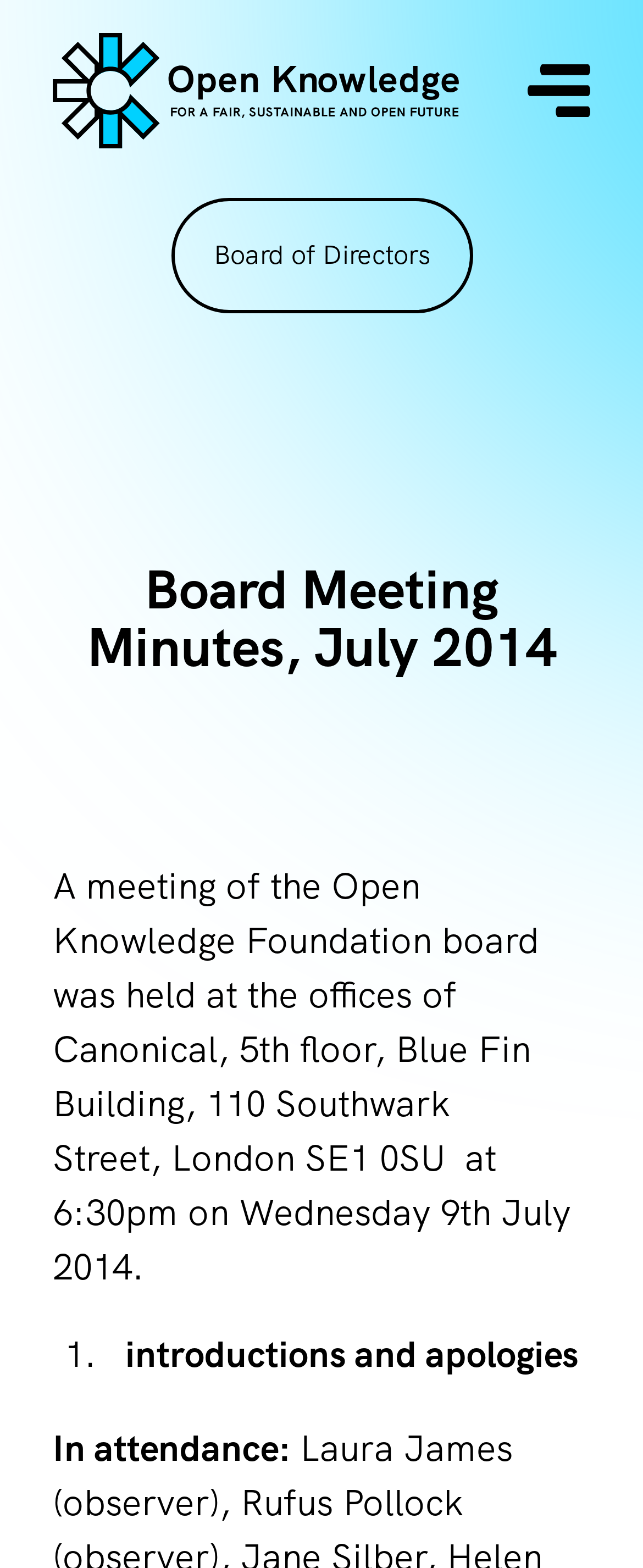What is the first item on the meeting agenda? From the image, respond with a single word or brief phrase.

Introductions and apologies